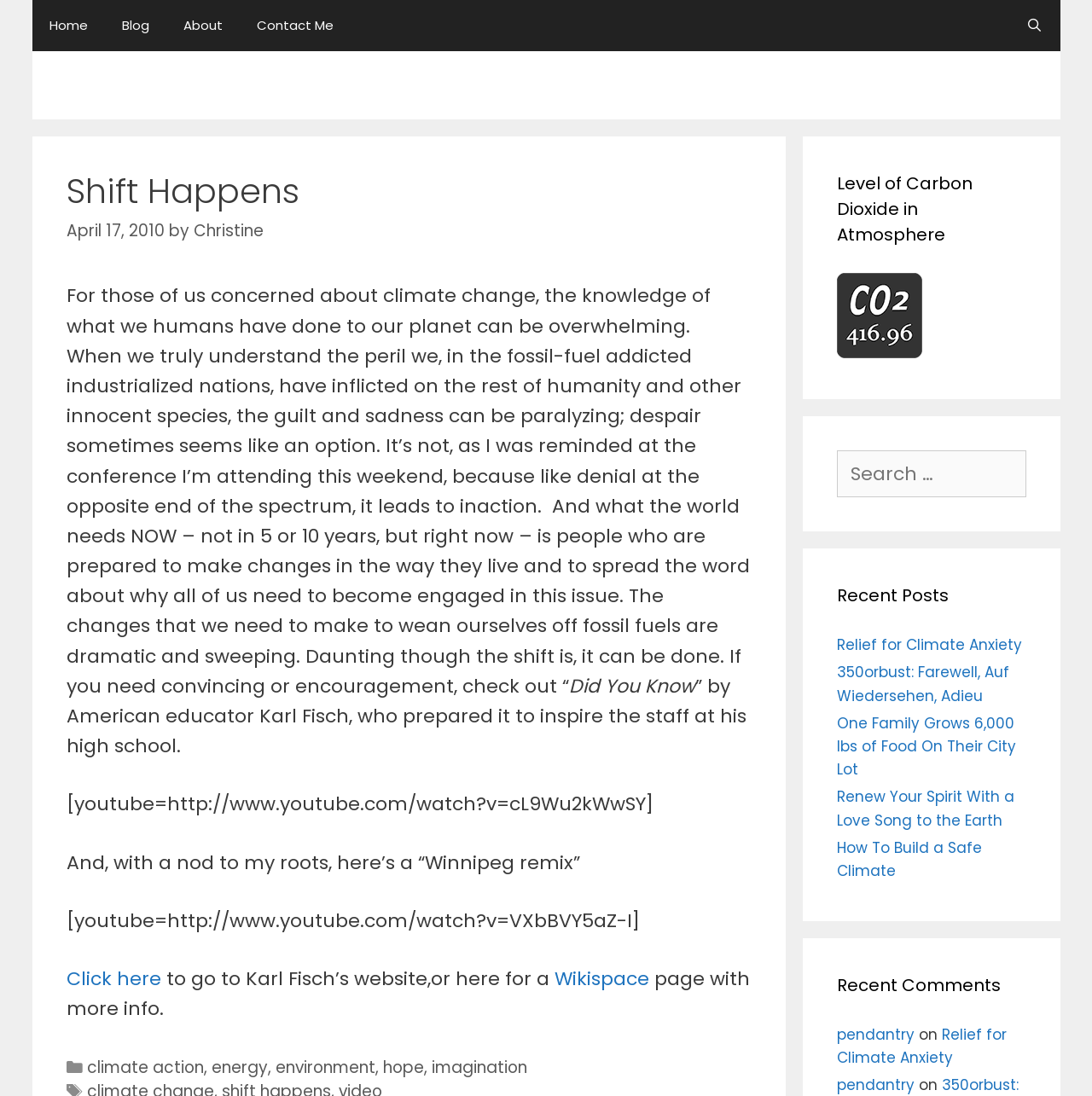What is the purpose of the 'Search for:' box?
Kindly offer a detailed explanation using the data available in the image.

The purpose of the 'Search for:' box is to allow users to search the blog for specific keywords or topics, which is evident from its placement in the sidebar and the presence of a search box.